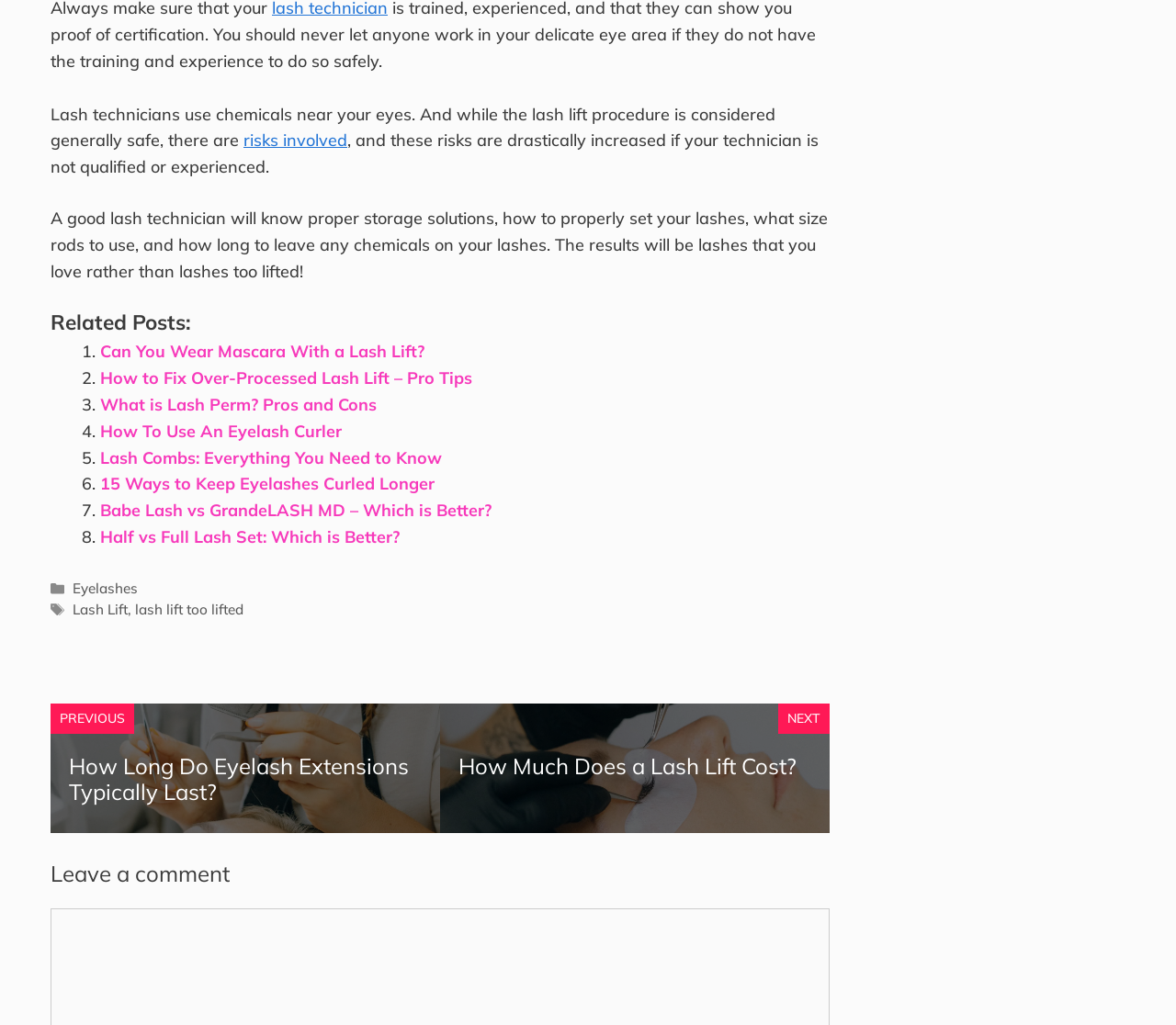Answer the question with a brief word or phrase:
How many related posts are listed on the webpage?

8